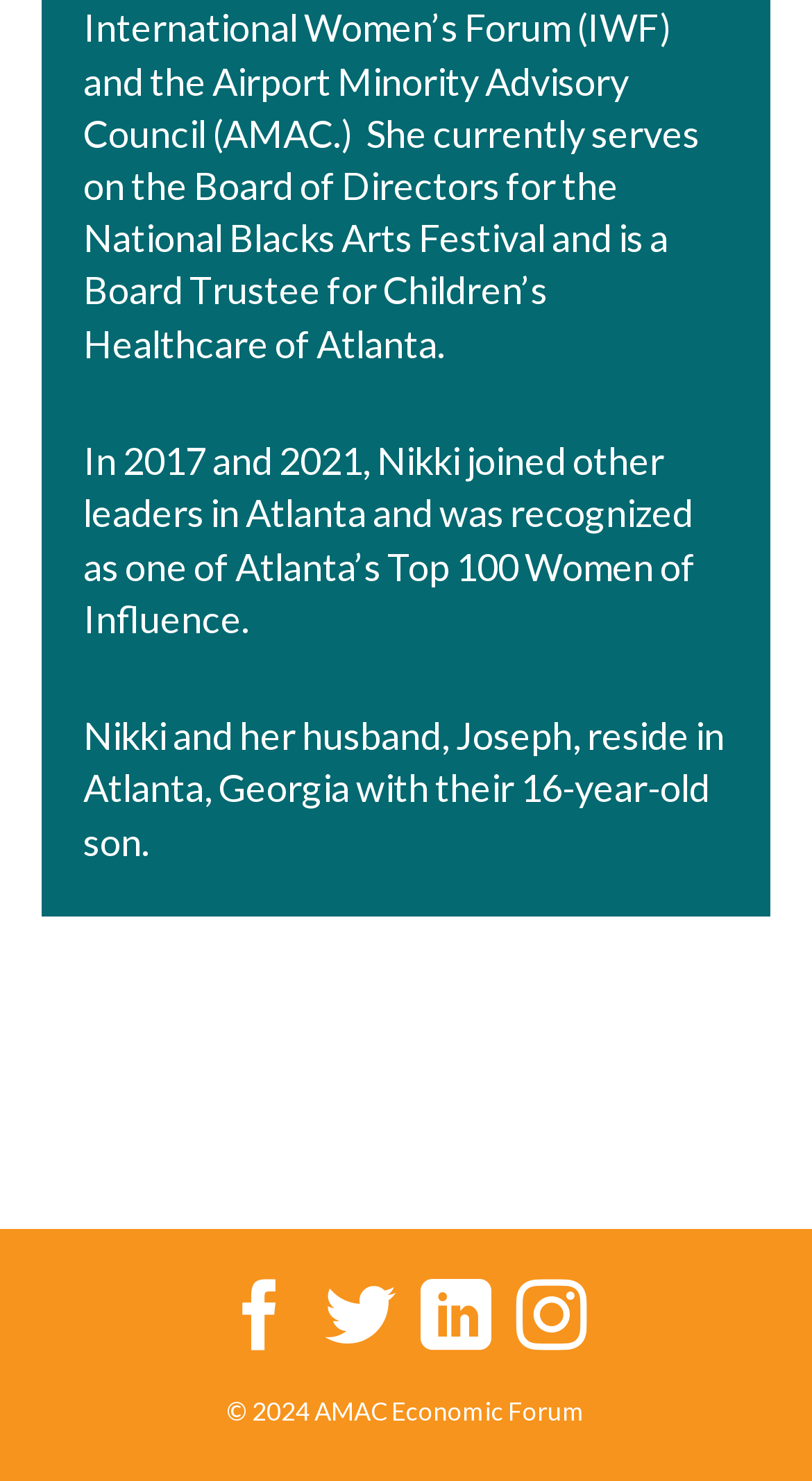How old is Nikki's son?
Use the information from the image to give a detailed answer to the question.

According to the StaticText element with the text 'Nikki and her husband, Joseph, reside in Atlanta, Georgia with their 16-year-old son.', Nikki's son is 16 years old.